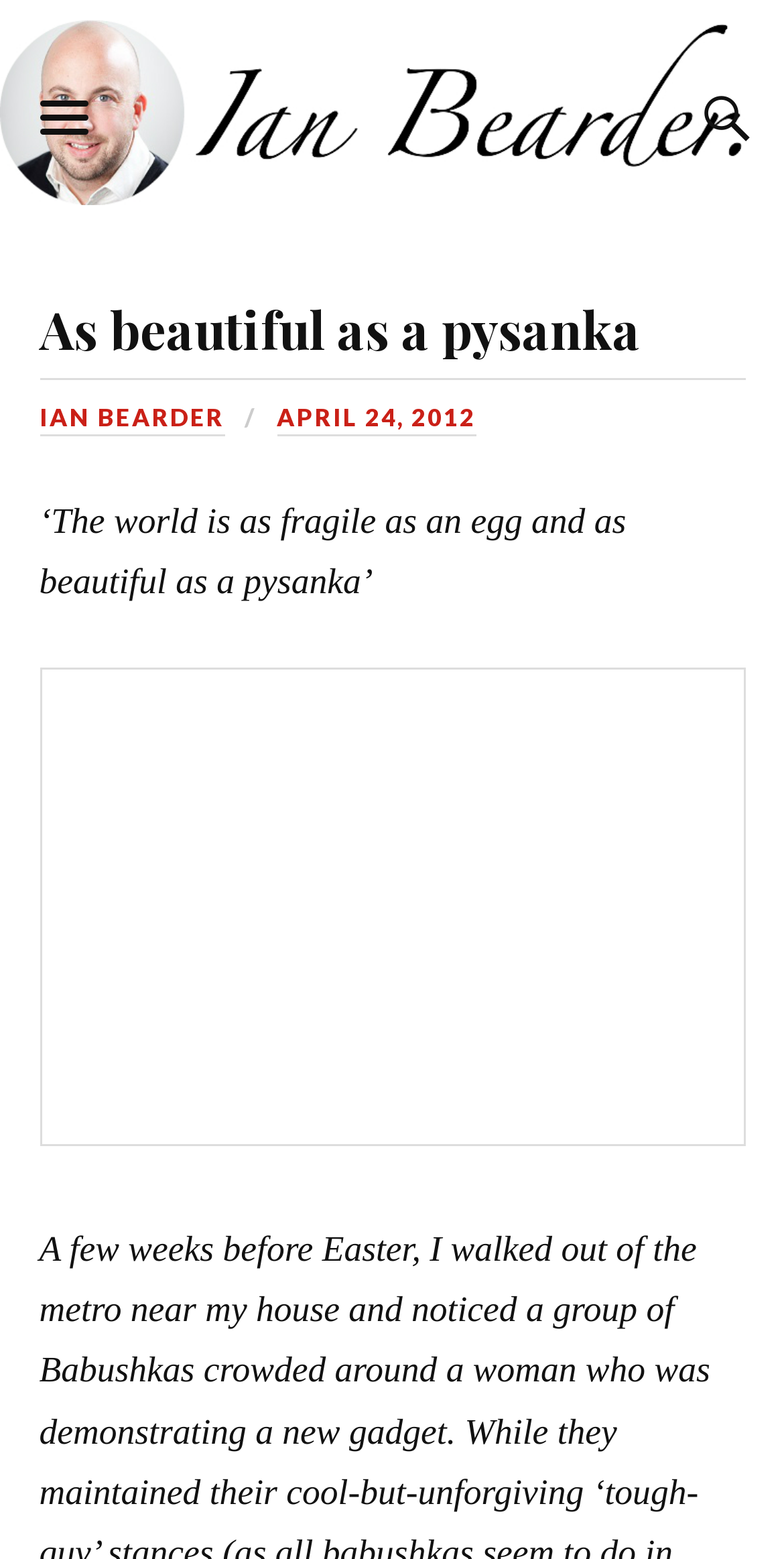Answer with a single word or phrase: 
What is the date of the article?

APRIL 24, 2012